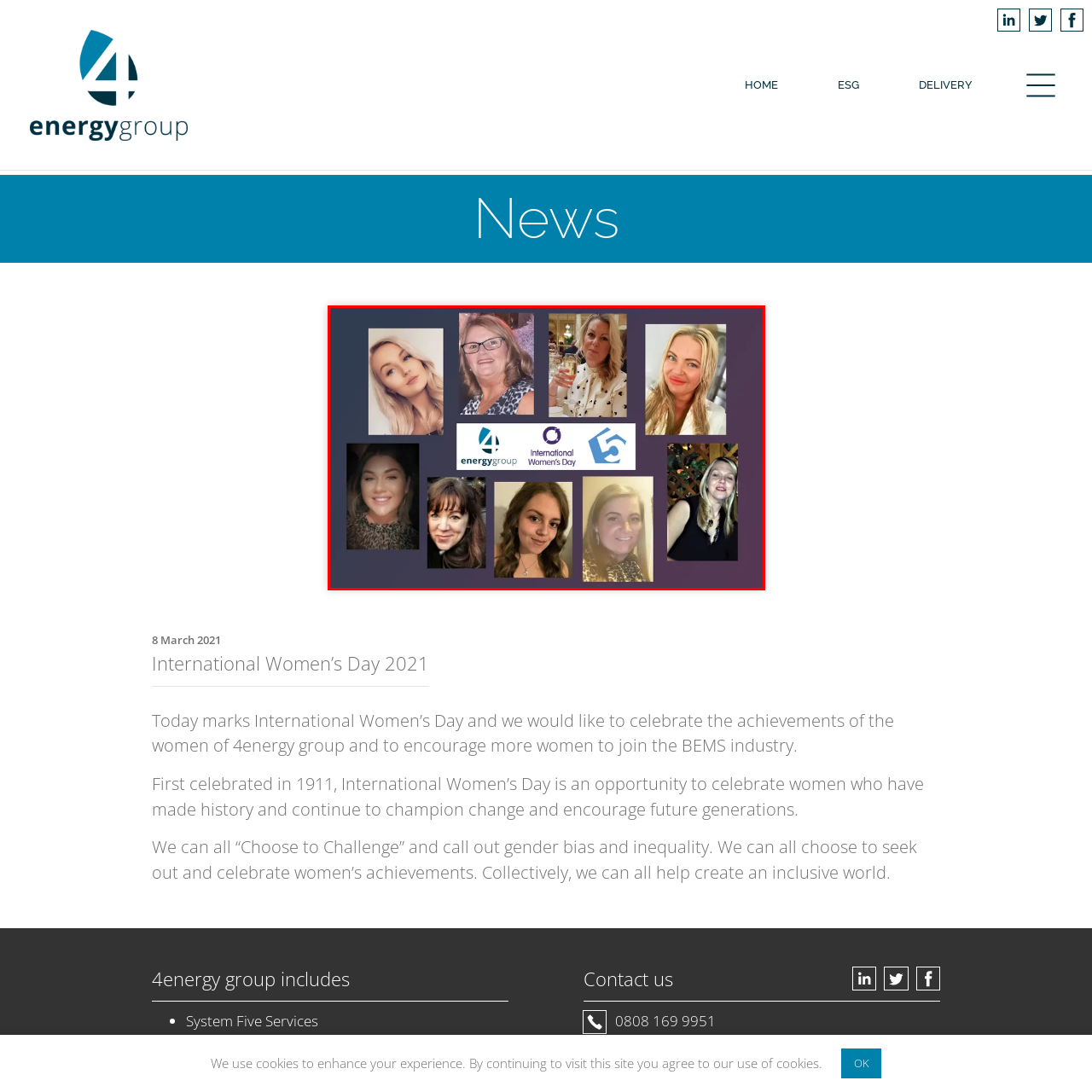Concentrate on the section within the teal border, What is the central part of the image highlighting? 
Provide a single word or phrase as your answer.

4energy group logo and International Women’s Day symbol